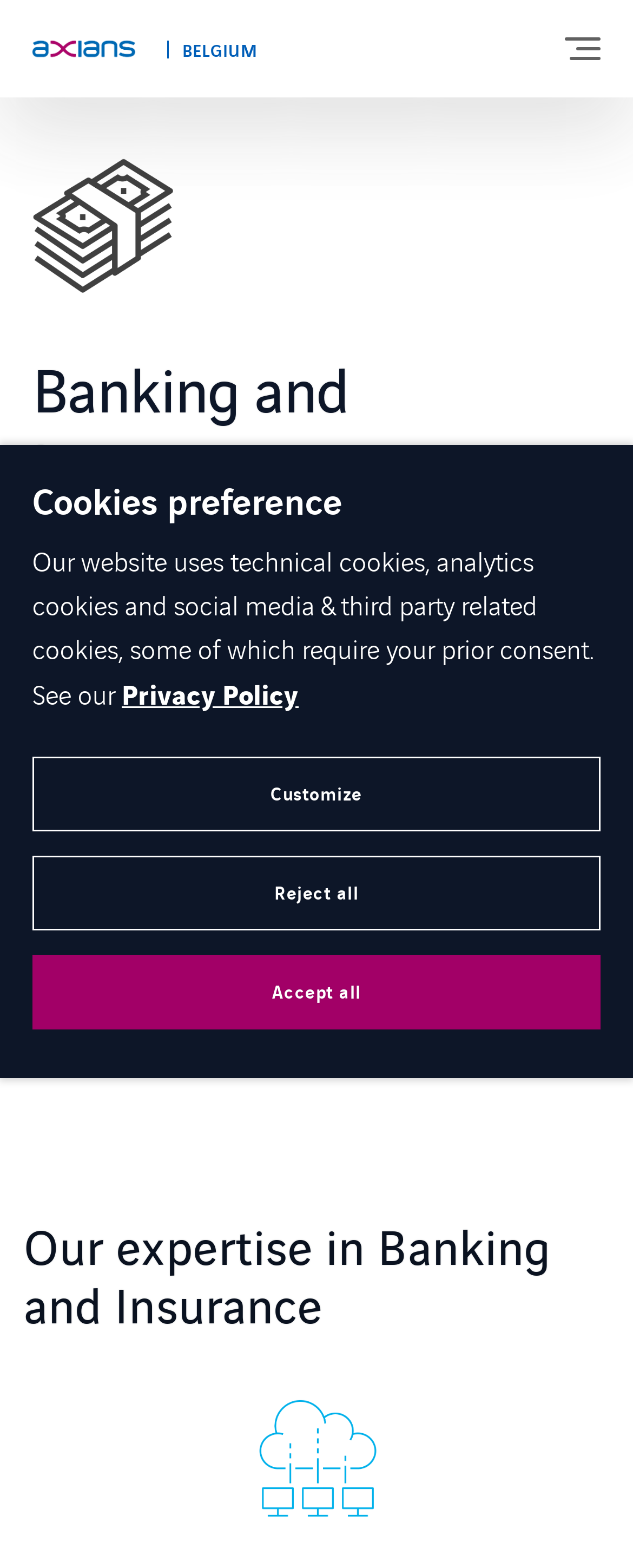Respond with a single word or short phrase to the following question: 
What is the purpose of the 'Customize' button?

To customize cookie preferences